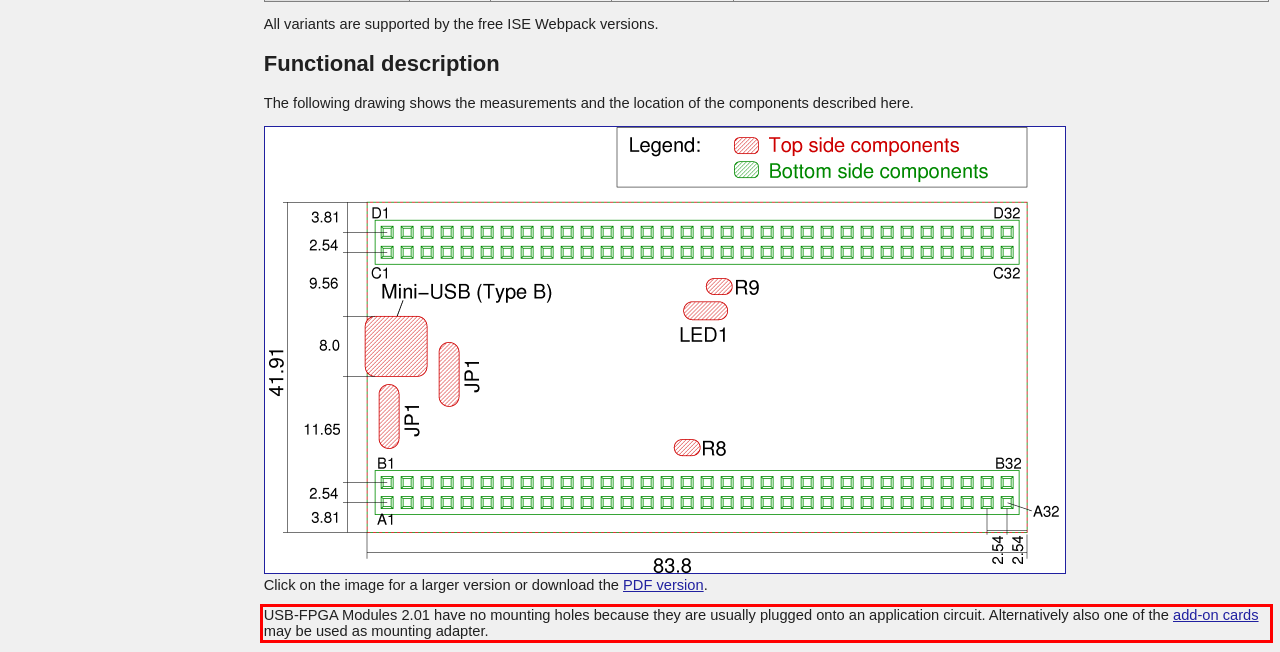You have a screenshot of a webpage with a red bounding box. Use OCR to generate the text contained within this red rectangle.

USB-FPGA Modules 2.01 have no mounting holes because they are usually plugged onto an application circuit. Alternatively also one of the add-on cards may be used as mounting adapter.